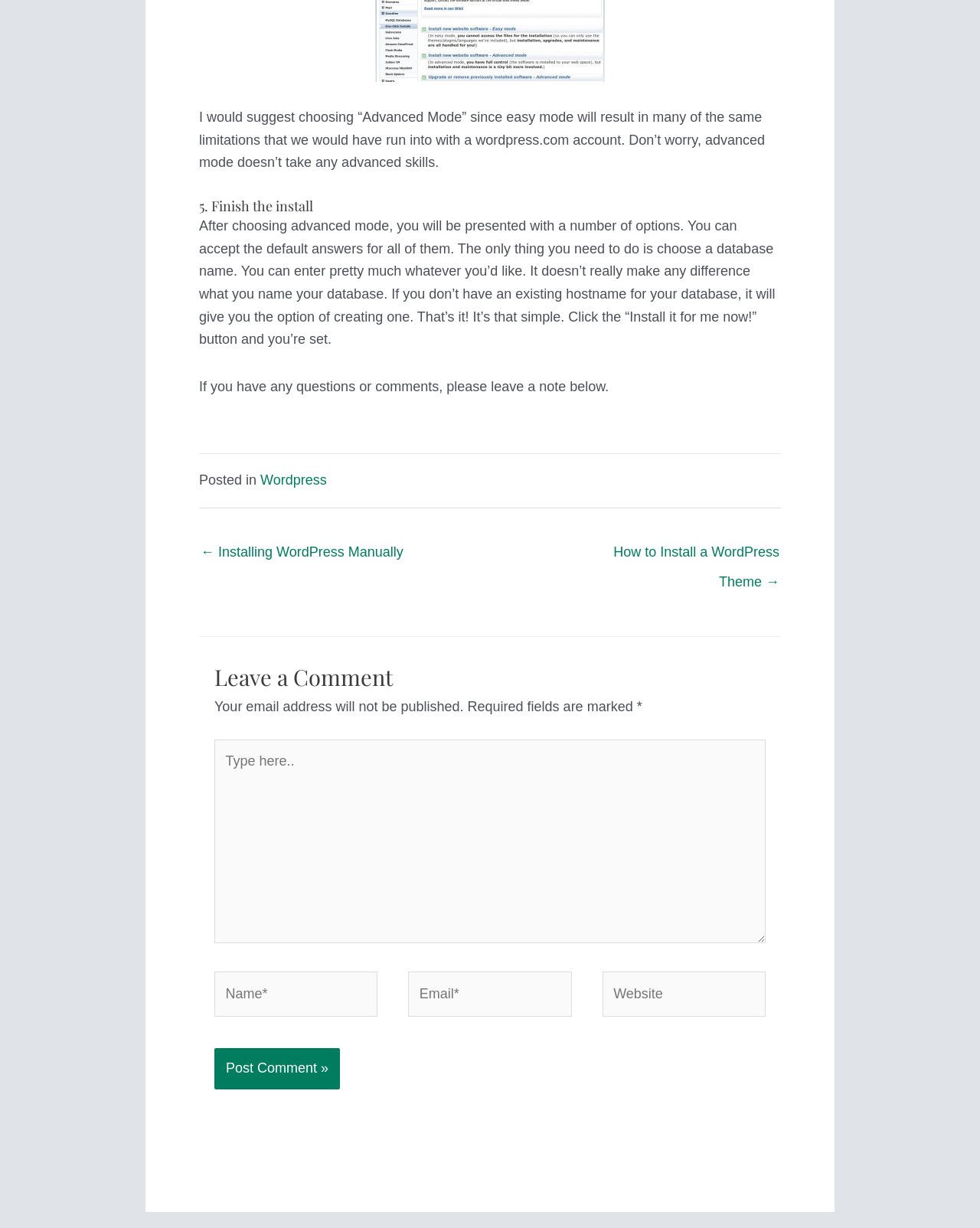Locate the bounding box coordinates of the area where you should click to accomplish the instruction: "Enter your email in the 'Email*' field".

[0.417, 0.791, 0.583, 0.828]